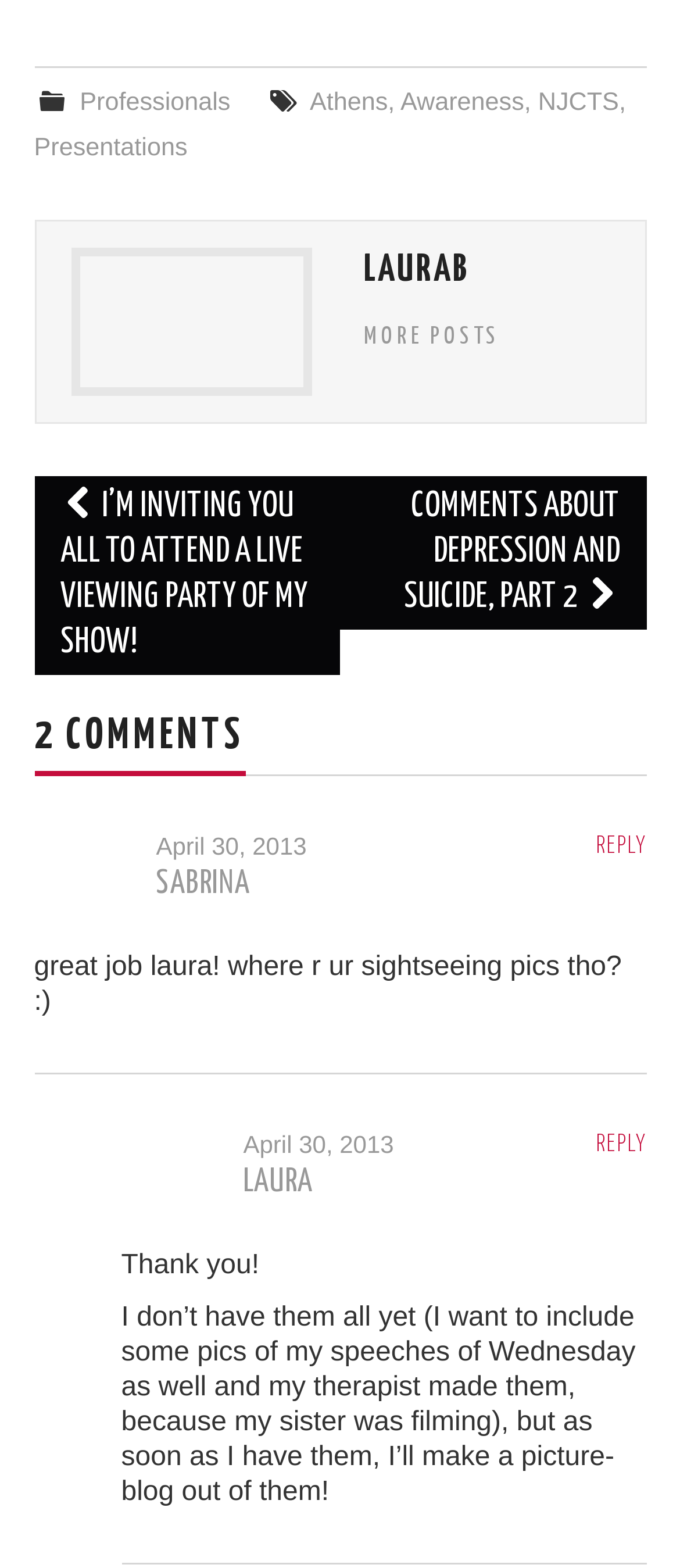Locate the bounding box coordinates of the area to click to fulfill this instruction: "Click on the 'Professionals' link". The bounding box should be presented as four float numbers between 0 and 1, in the order [left, top, right, bottom].

[0.117, 0.056, 0.339, 0.074]